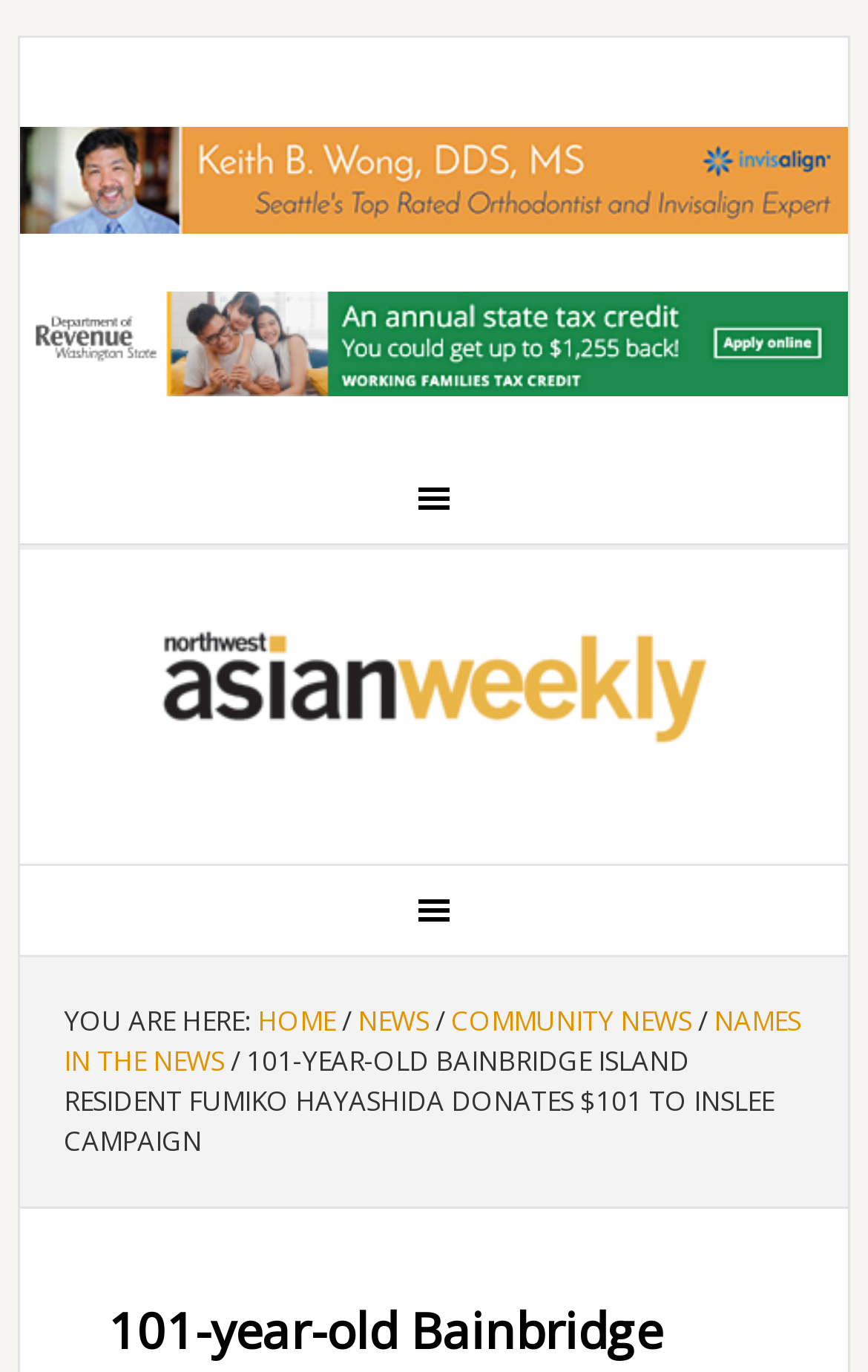Answer in one word or a short phrase: 
What is the type of navigation above the main content?

Secondary